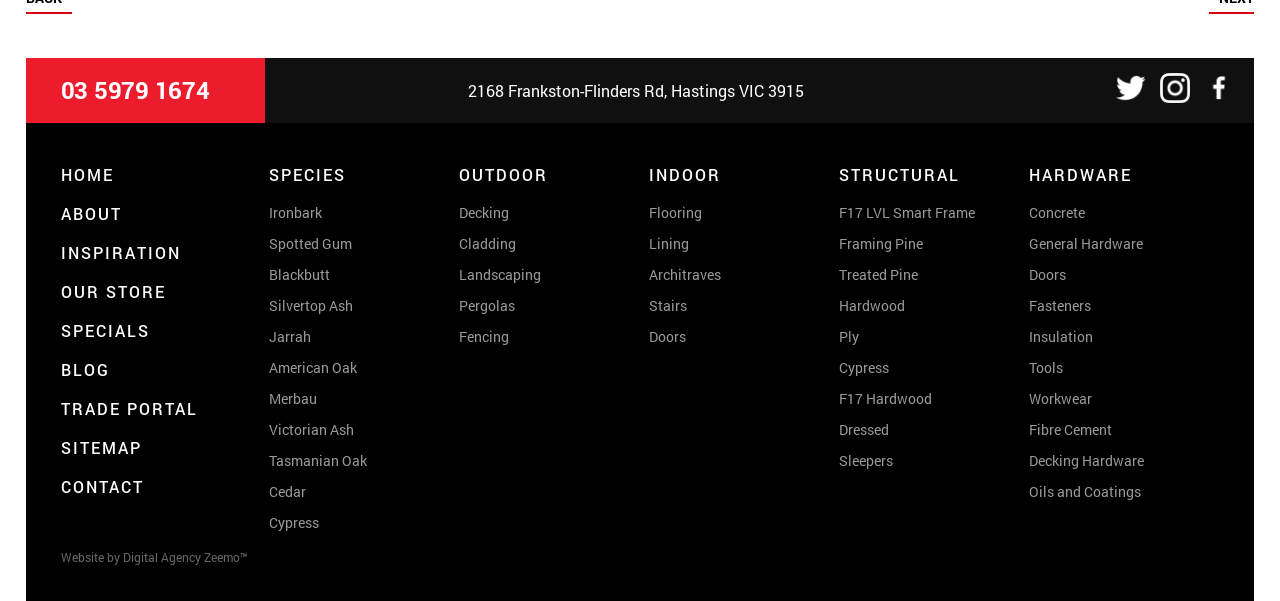Locate the bounding box coordinates of the element that should be clicked to execute the following instruction: "Click on the 'Careers' menu item".

None